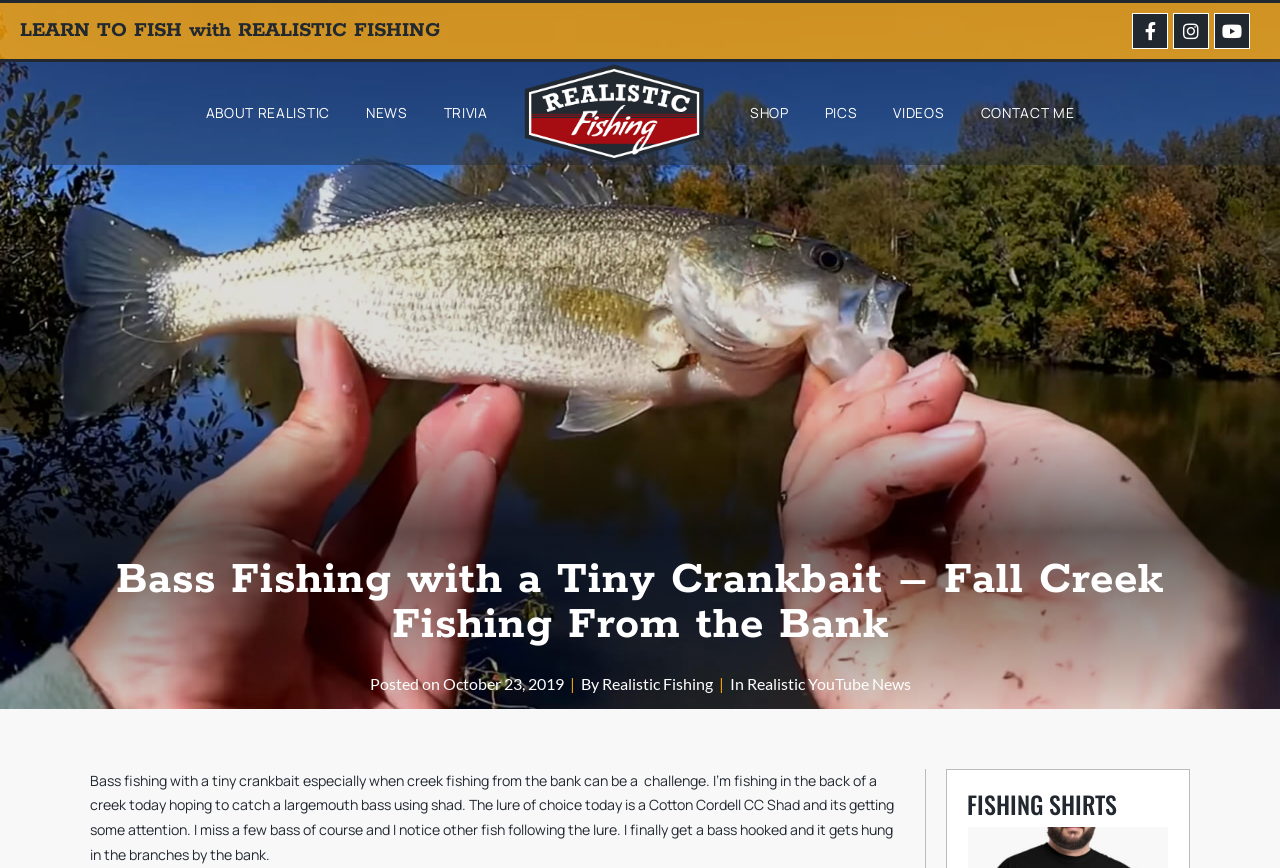What is the category of the article?
Identify the answer in the screenshot and reply with a single word or phrase.

Fishing